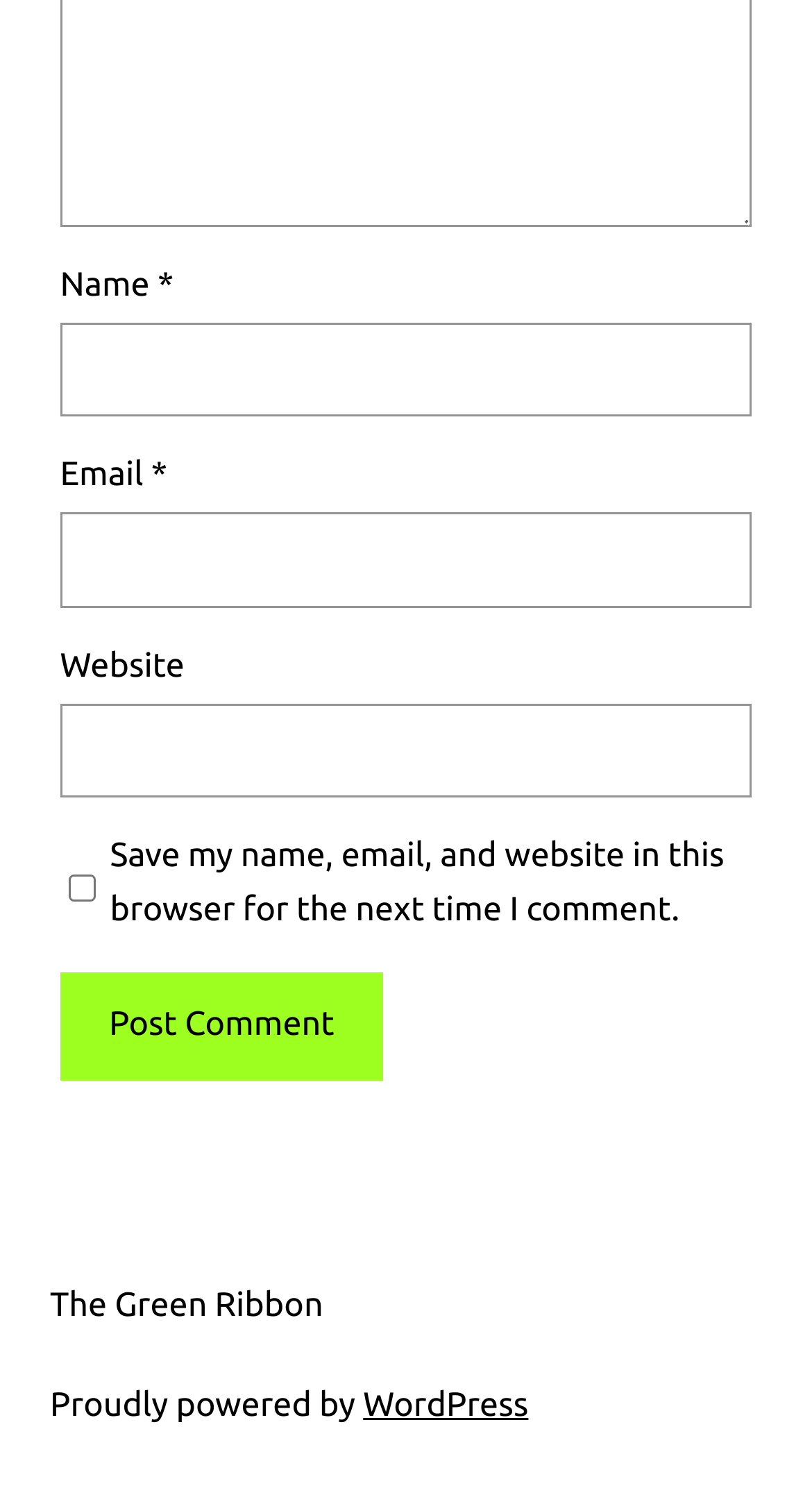Using the image as a reference, answer the following question in as much detail as possible:
What is the text of the button?

The button is located at the bottom of the form and has the text 'Post Comment', indicating that it is used to submit the comment.